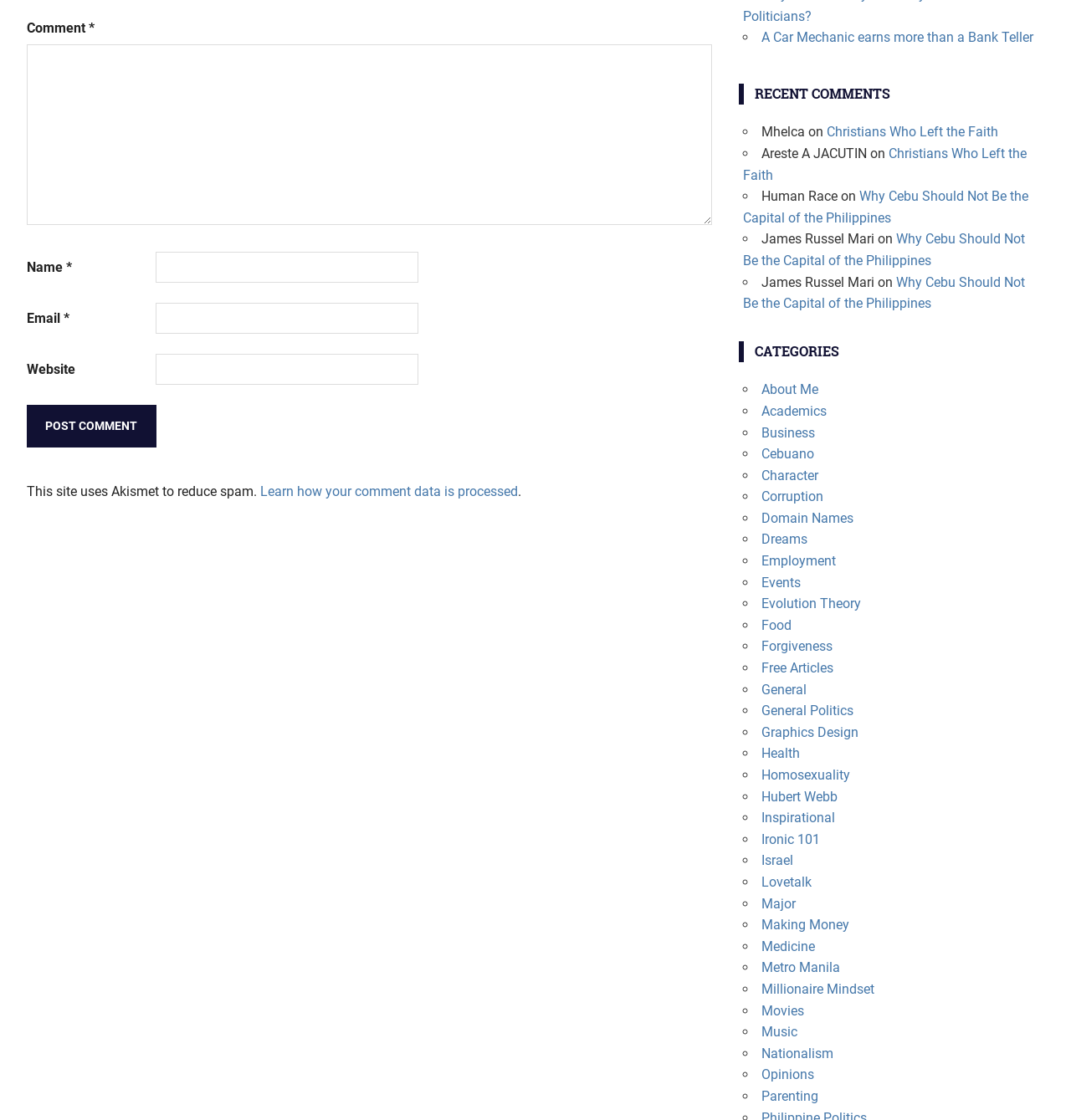Please determine the bounding box coordinates for the UI element described here. Use the format (top-left x, top-left y, bottom-right x, bottom-right y) with values bounded between 0 and 1: name="submit" value="Post Comment"

[0.025, 0.362, 0.146, 0.399]